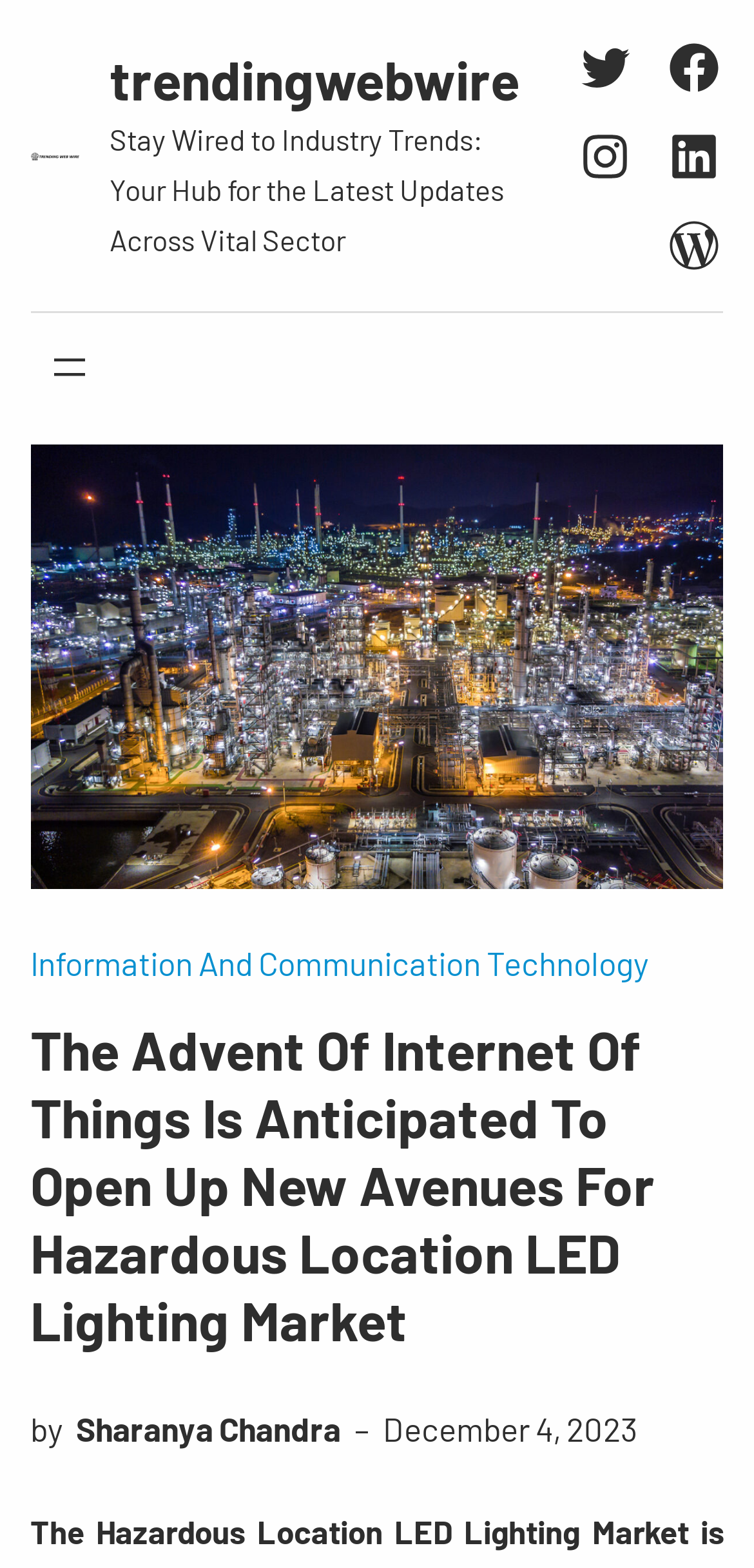Find the bounding box coordinates of the element to click in order to complete this instruction: "Open the menu". The bounding box coordinates must be four float numbers between 0 and 1, denoted as [left, top, right, bottom].

[0.04, 0.2, 0.143, 0.269]